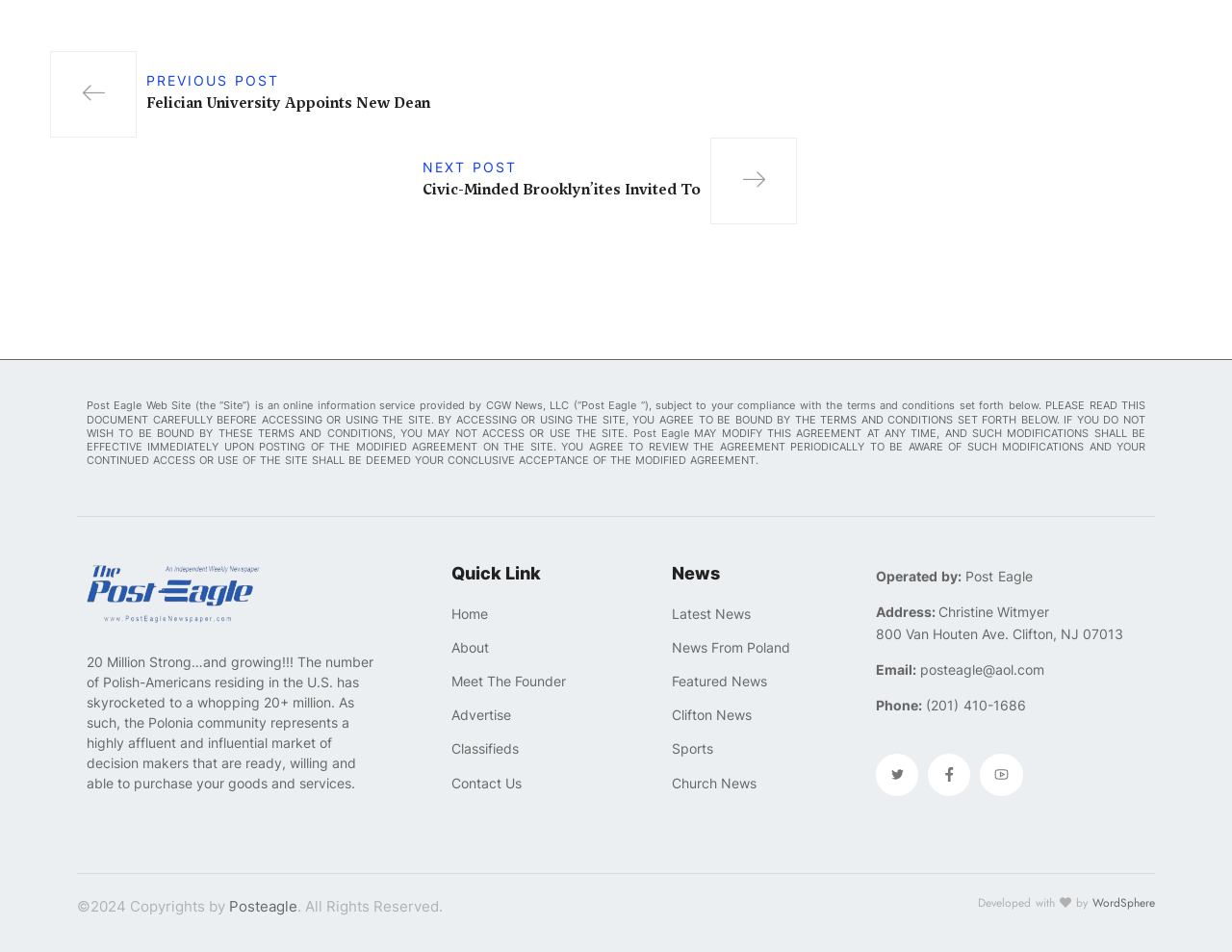Please specify the bounding box coordinates of the clickable region necessary for completing the following instruction: "Click on the 'Twitter' link". The coordinates must consist of four float numbers between 0 and 1, i.e., [left, top, right, bottom].

[0.711, 0.791, 0.745, 0.836]